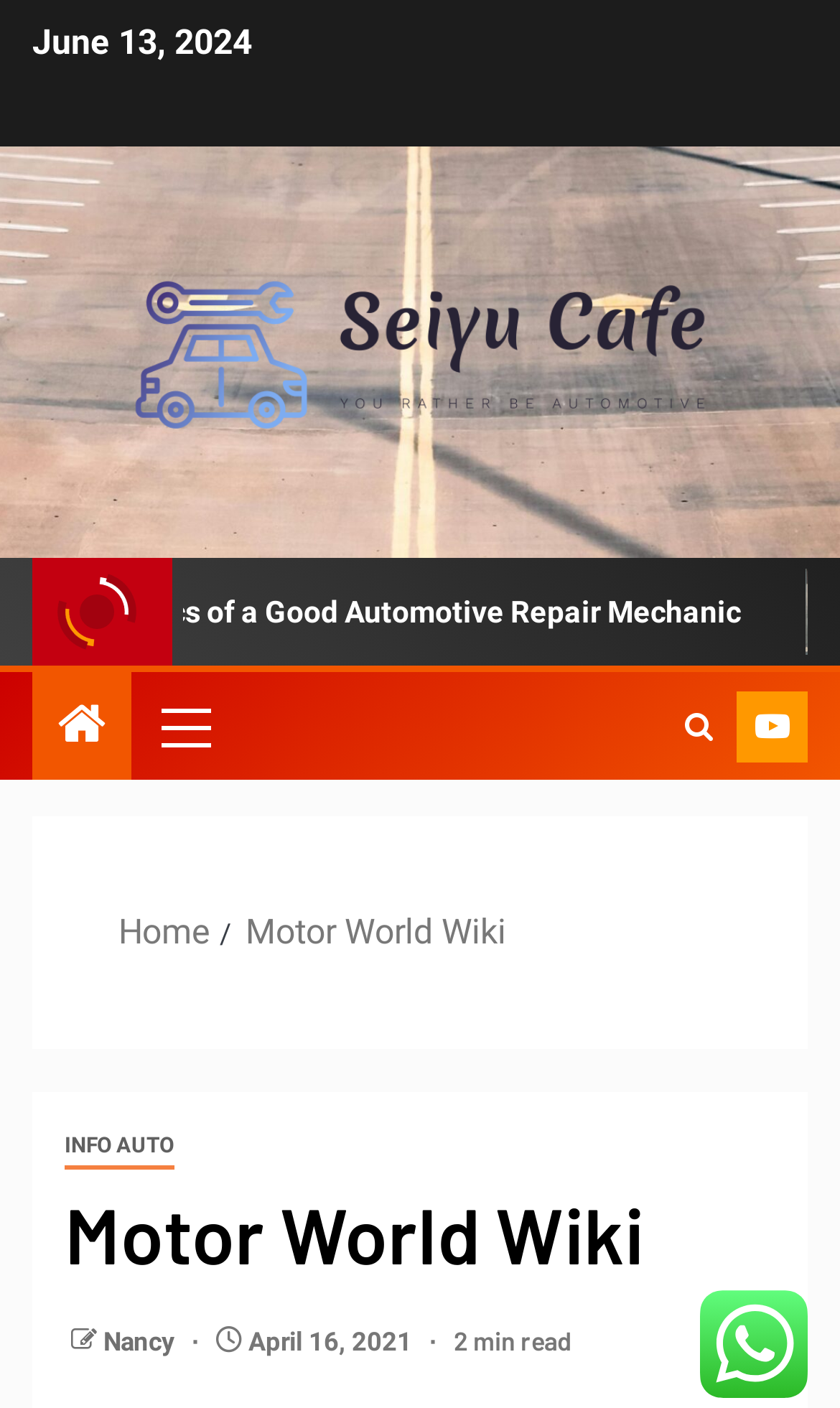Create a detailed description of the webpage's content and layout.

The webpage is about Motor World Wiki, specifically the Seiyu Cafe page. At the top, there is a date "June 13, 2024" displayed. Below it, there is a prominent link to "Seiyu Cafe" accompanied by an image with the same name. The image is positioned above another image titled "Introduction to Hobby Metal Casting for the Practical Home Mechanic – Engineer", which is slightly to the right.

To the right of the "Seiyu Cafe" link, there is a menu with a primary navigation control. Below the menu, there are three links: one with a search icon, another with a house icon, and a third with no text. 

On the left side of the page, there is a navigation section labeled "Breadcrumbs" with links to "Home" and "Motor World Wiki". Below this section, there is a heading that reads "Motor World Wiki". Underneath the heading, there are links to "INFO AUTO" and "Nancy", as well as a date "April 16, 2021". 

Near the bottom of the page, there is a text that reads "2 min read". At the very bottom, there is an image with no description.